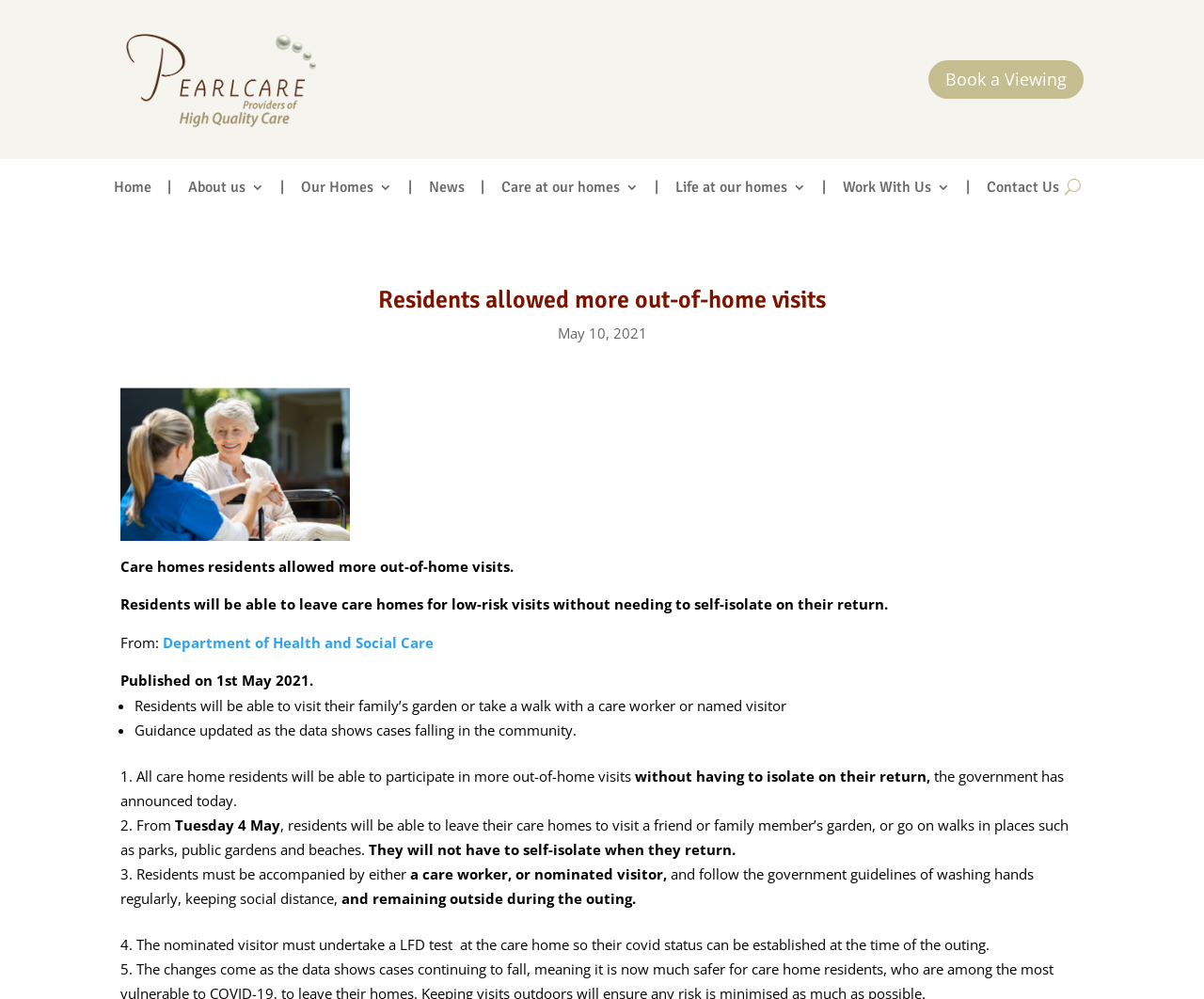Could you locate the bounding box coordinates for the section that should be clicked to accomplish this task: "Contact 'Department of Health and Social Care'".

[0.135, 0.634, 0.36, 0.652]